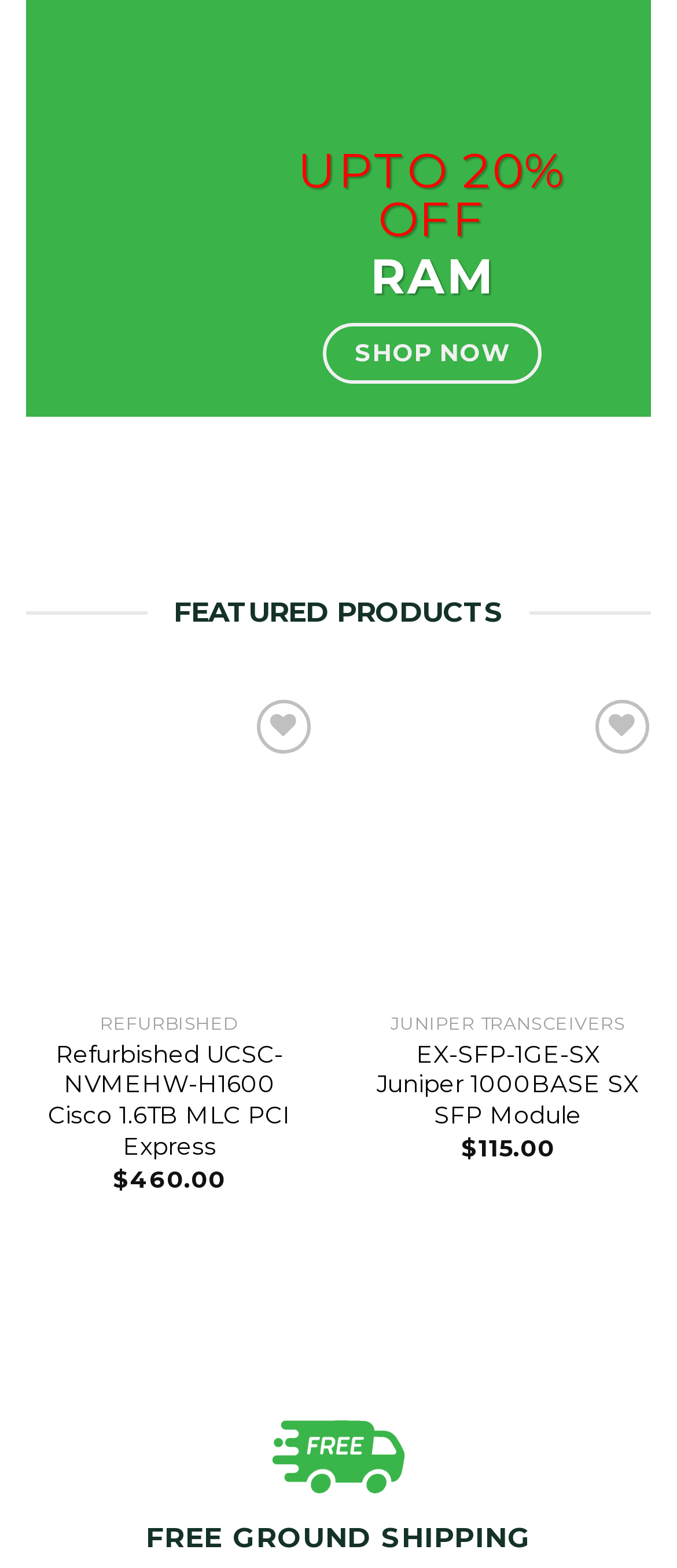What is the benefit of shopping on this website?
Please elaborate on the answer to the question with detailed information.

I found a heading element 'FREE GROUND SHIPPING' at the bottom of the page, which suggests that shopping on this website comes with the benefit of free ground shipping.